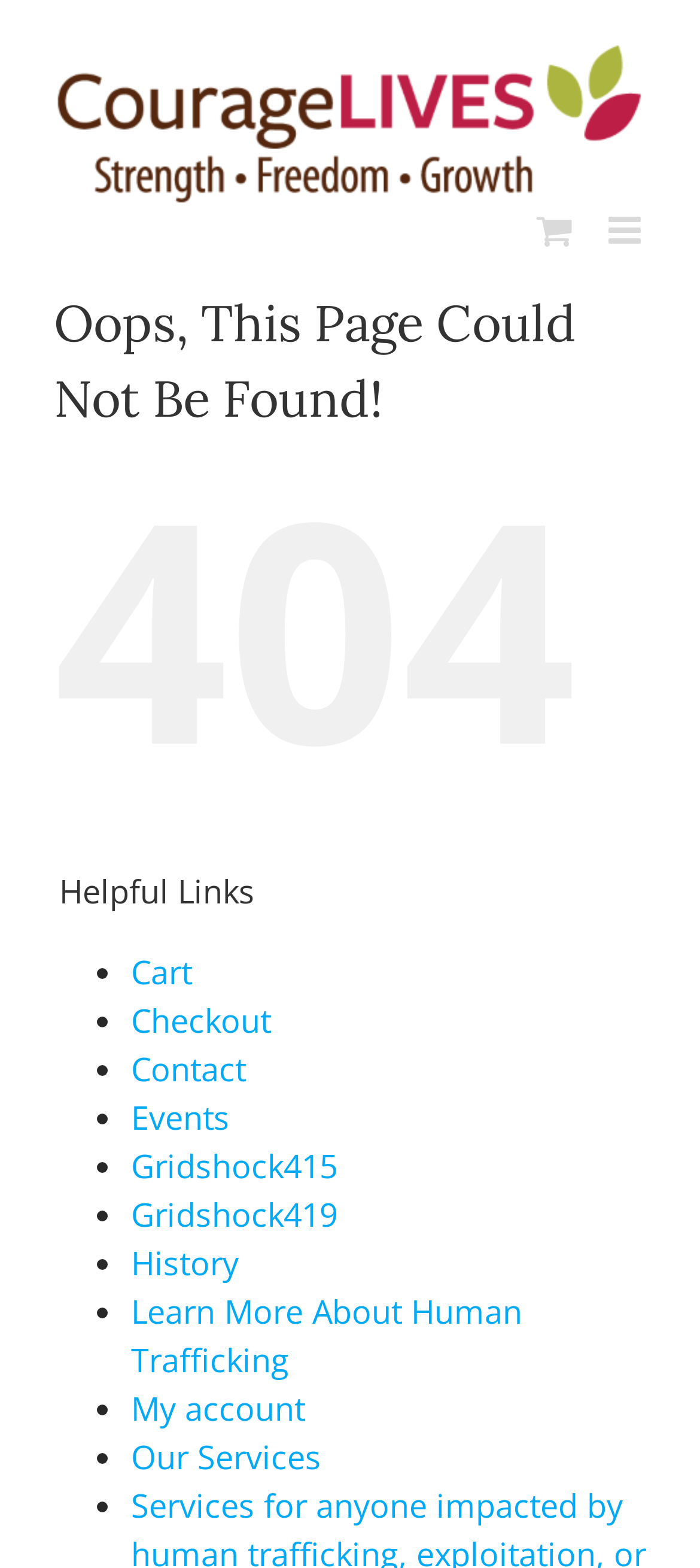Determine the bounding box coordinates of the clickable element necessary to fulfill the instruction: "View My account". Provide the coordinates as four float numbers within the 0 to 1 range, i.e., [left, top, right, bottom].

[0.187, 0.884, 0.436, 0.912]